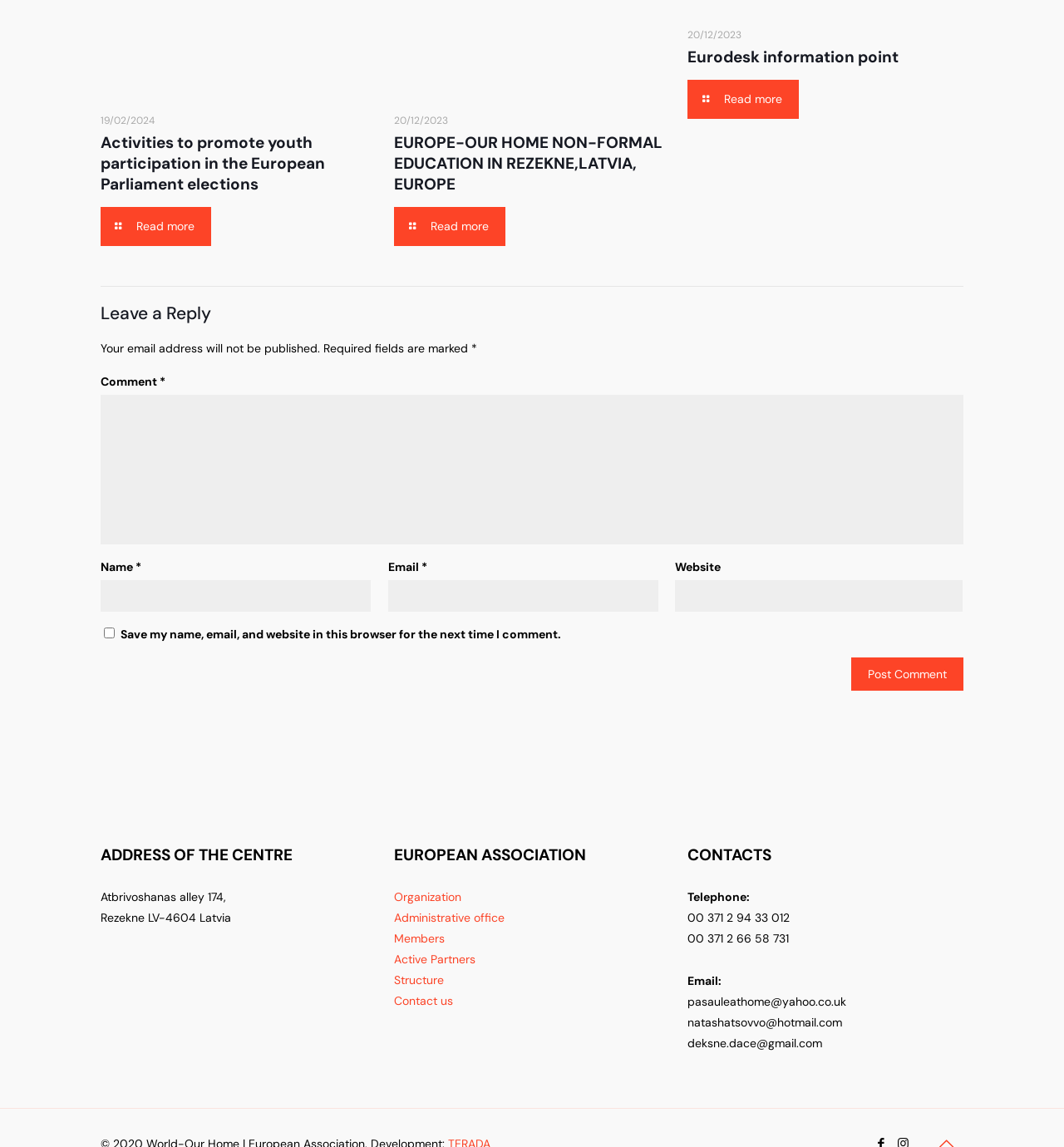Please identify the bounding box coordinates of the element I need to click to follow this instruction: "Contact Eurodesk information point".

[0.646, 0.04, 0.845, 0.058]